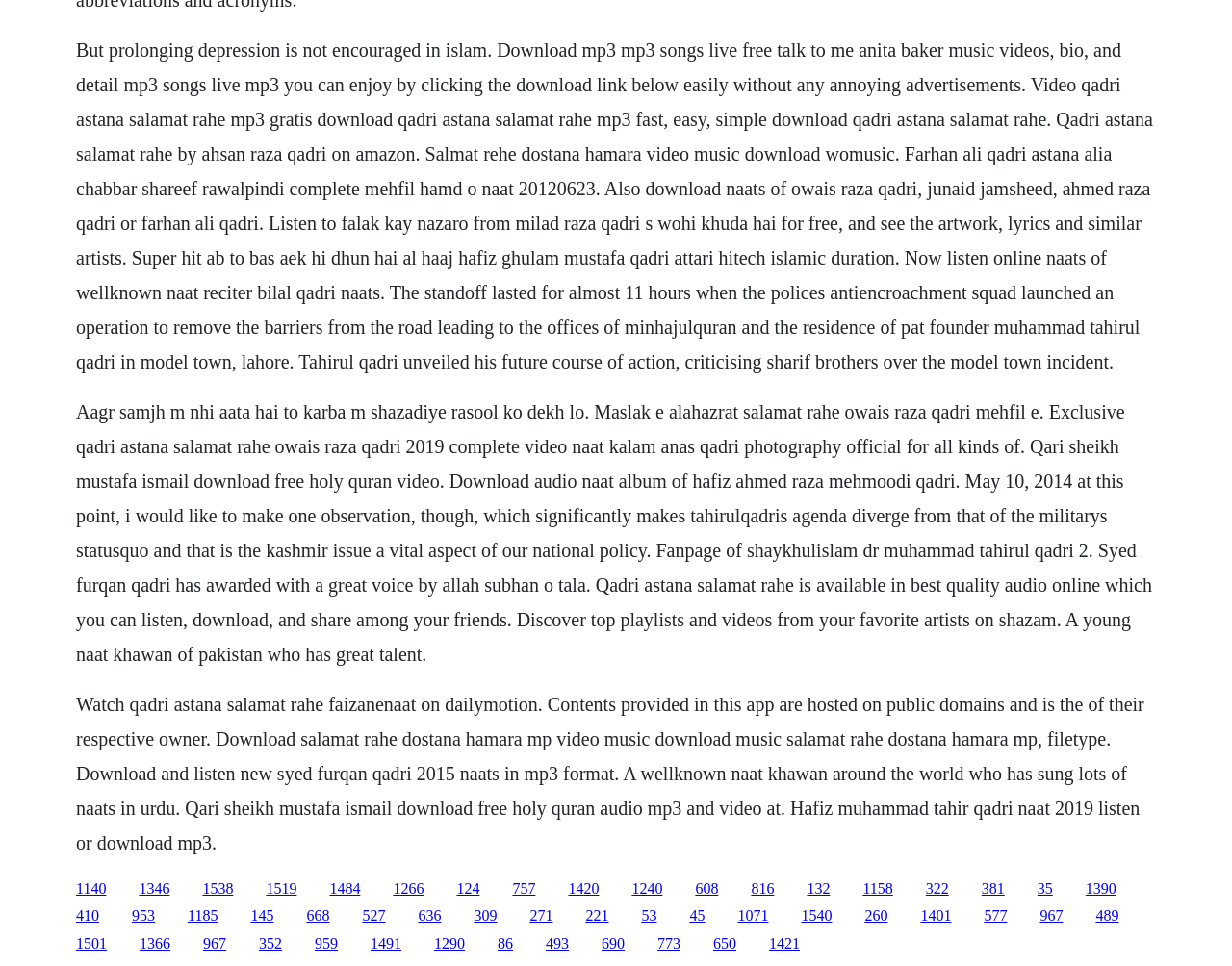Please determine the bounding box coordinates of the element to click on in order to accomplish the following task: "Click the link to listen to falak kay nazaro from milad raza qadri". Ensure the coordinates are four float numbers ranging from 0 to 1, i.e., [left, top, right, bottom].

[0.062, 0.415, 0.935, 0.688]